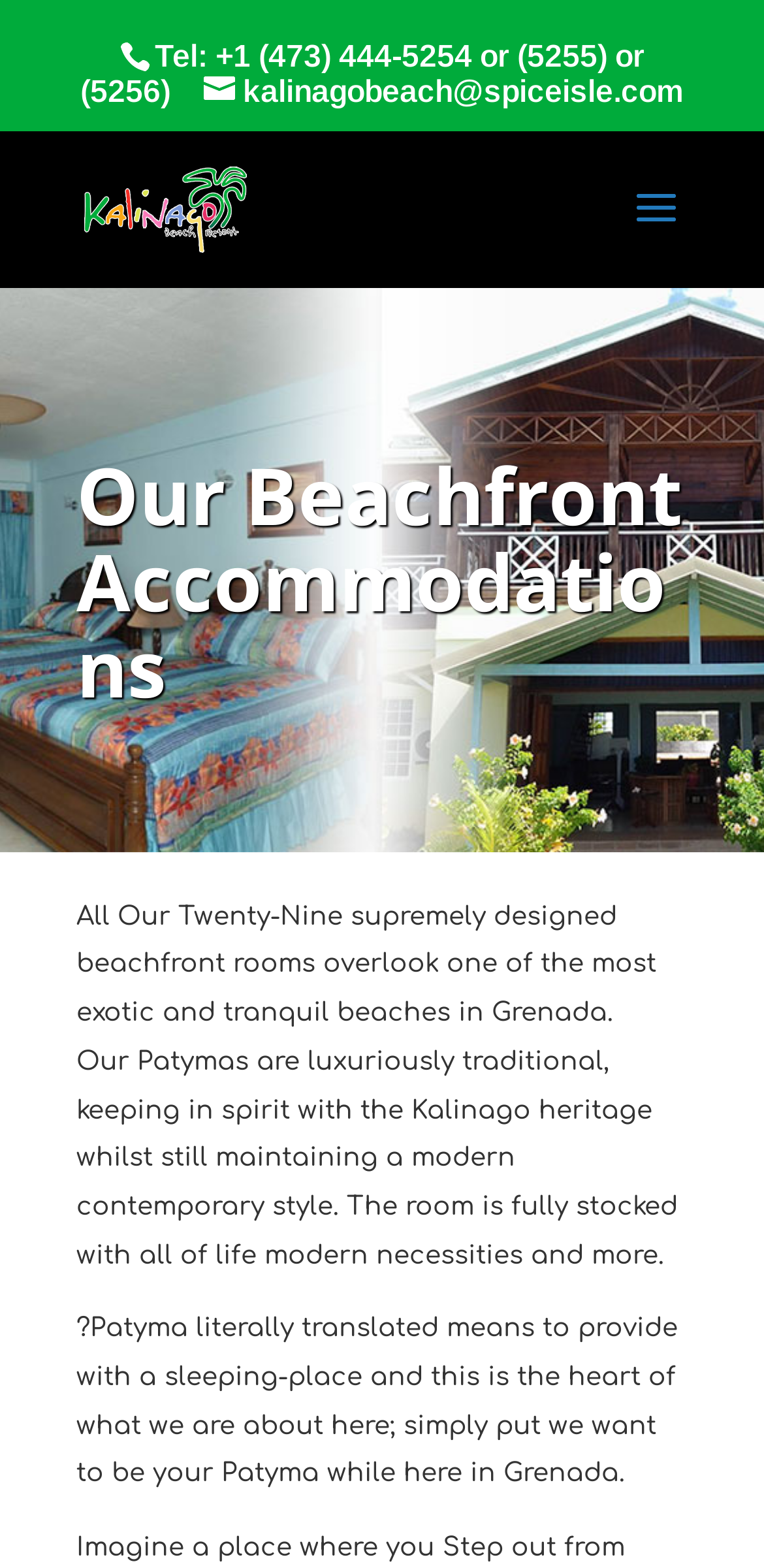How many rooms are available at the resort?
Using the information from the image, give a concise answer in one word or a short phrase.

Twenty-Nine